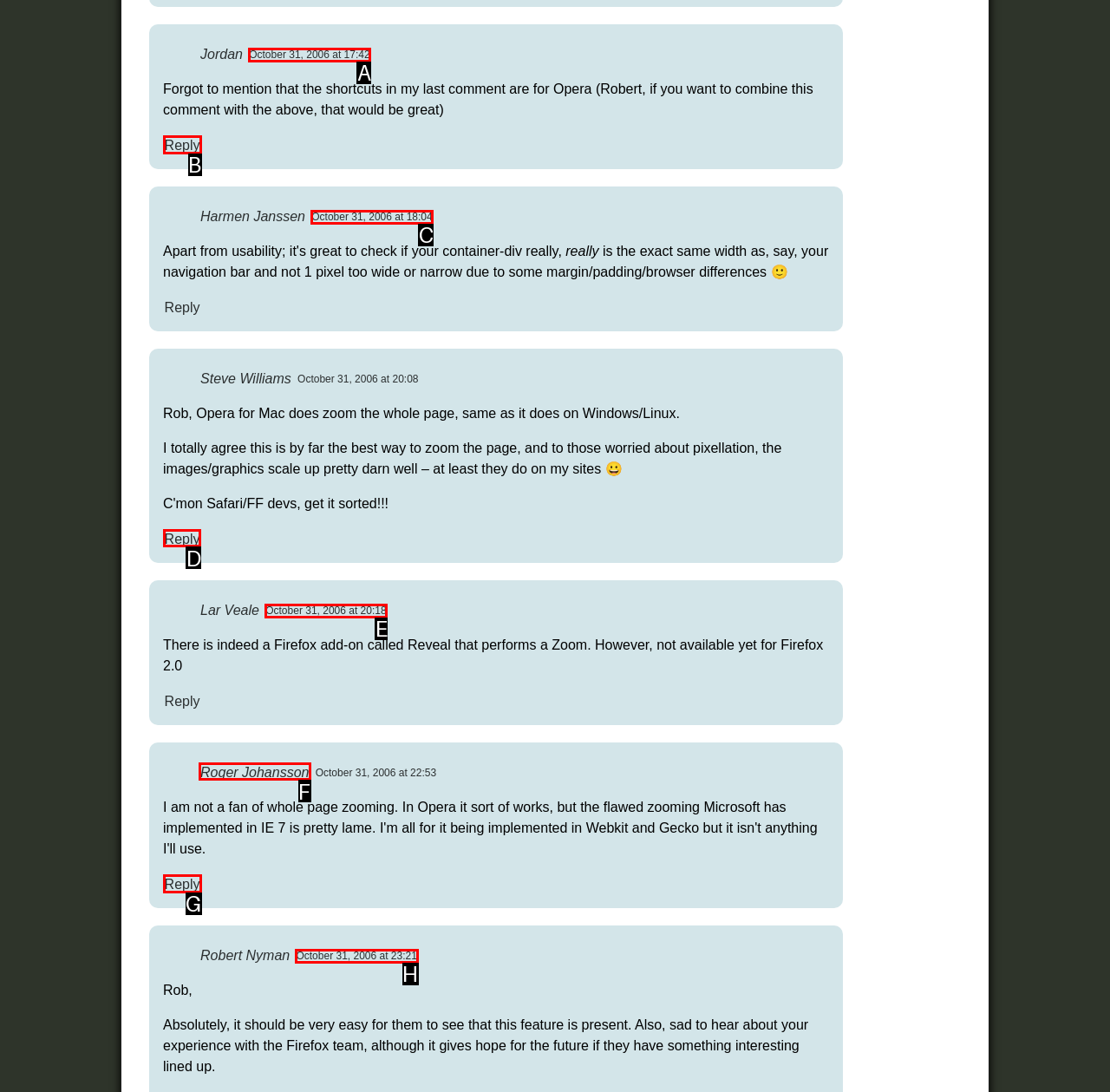Identify the correct lettered option to click in order to perform this task: Reply to Steve Williams. Respond with the letter.

D